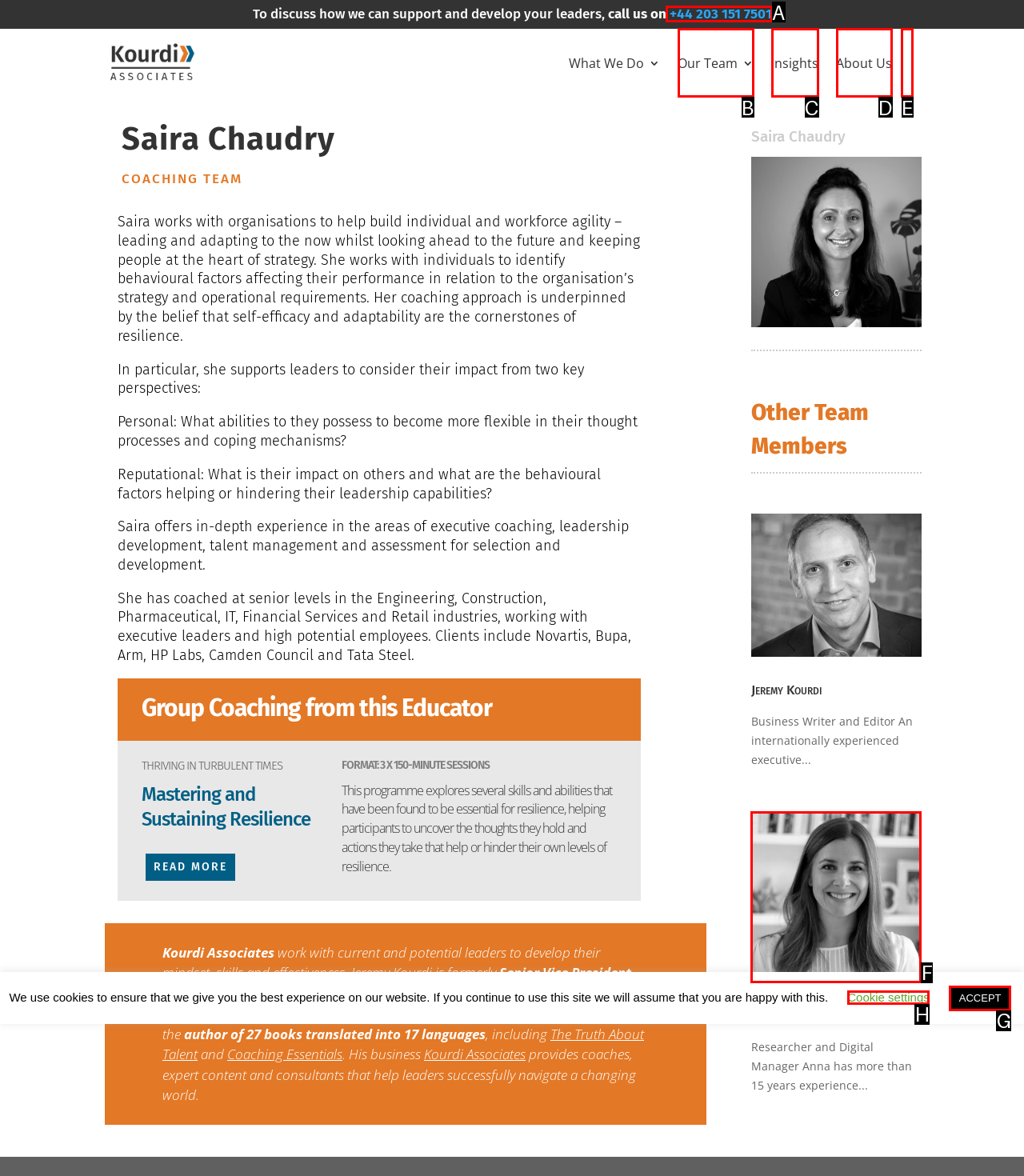To complete the task: Call the phone number, which option should I click? Answer with the appropriate letter from the provided choices.

A